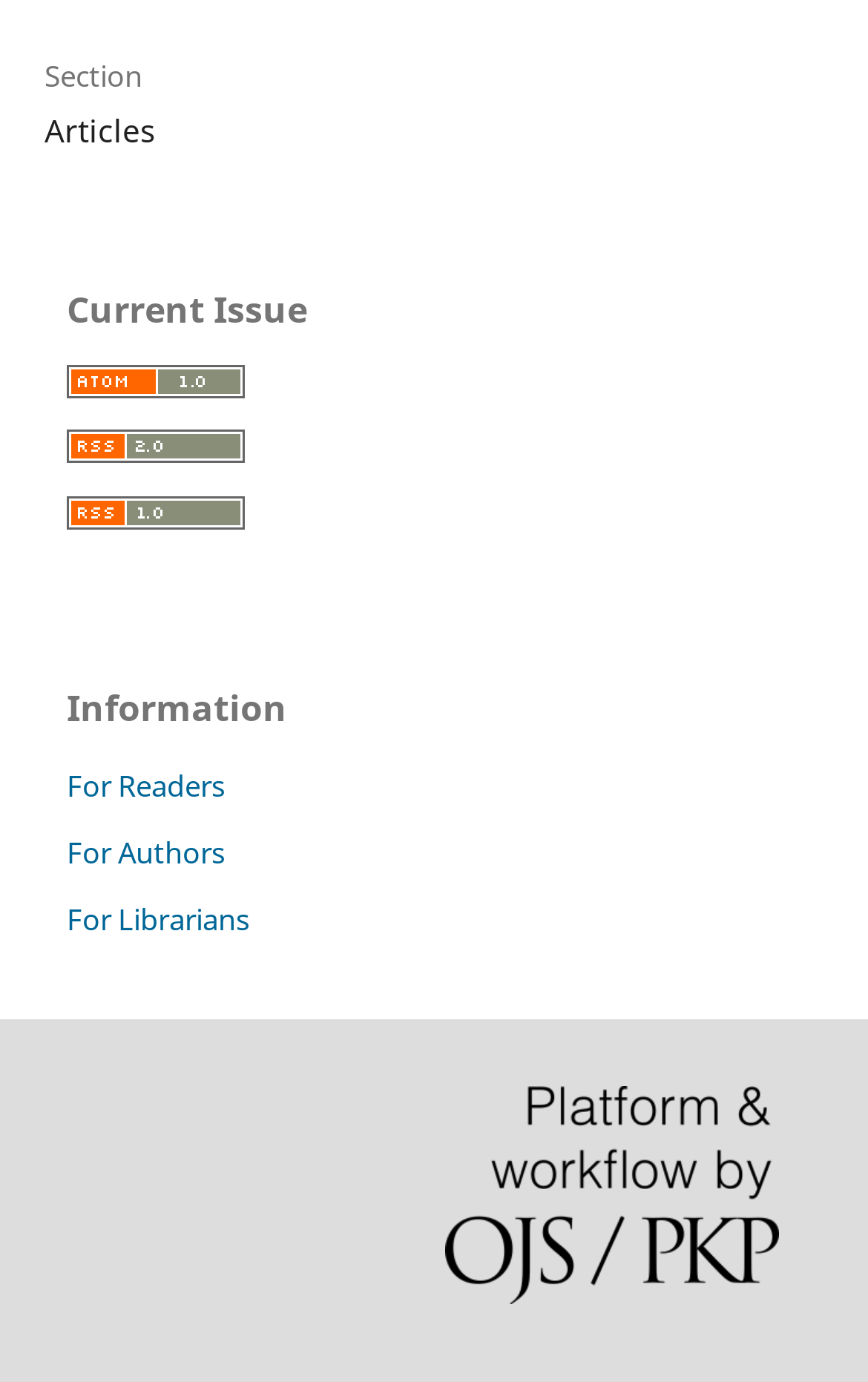Given the element description "For Readers" in the screenshot, predict the bounding box coordinates of that UI element.

[0.077, 0.555, 0.259, 0.584]